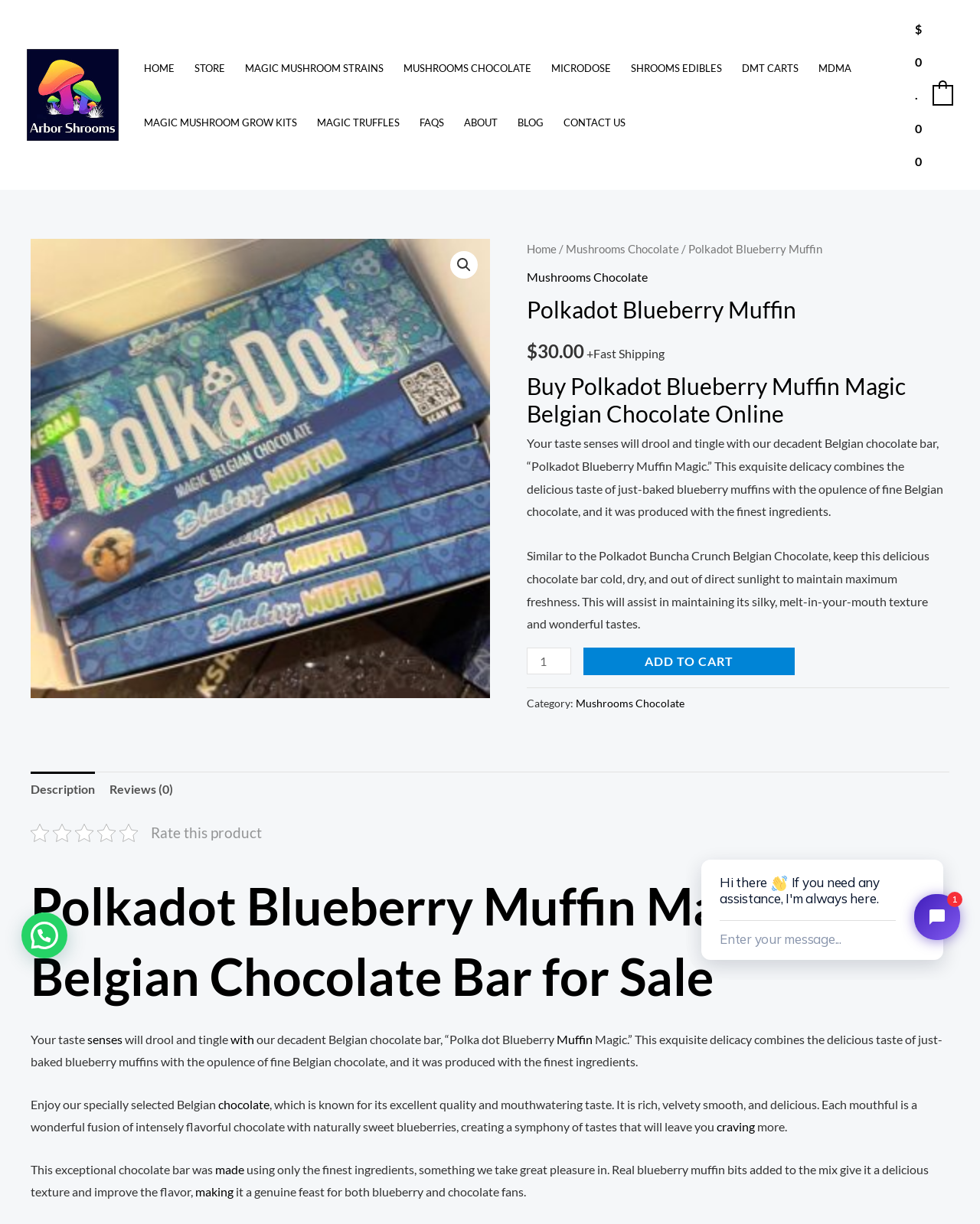What is the name of the product?
From the image, respond with a single word or phrase.

Polkadot Blueberry Muffin